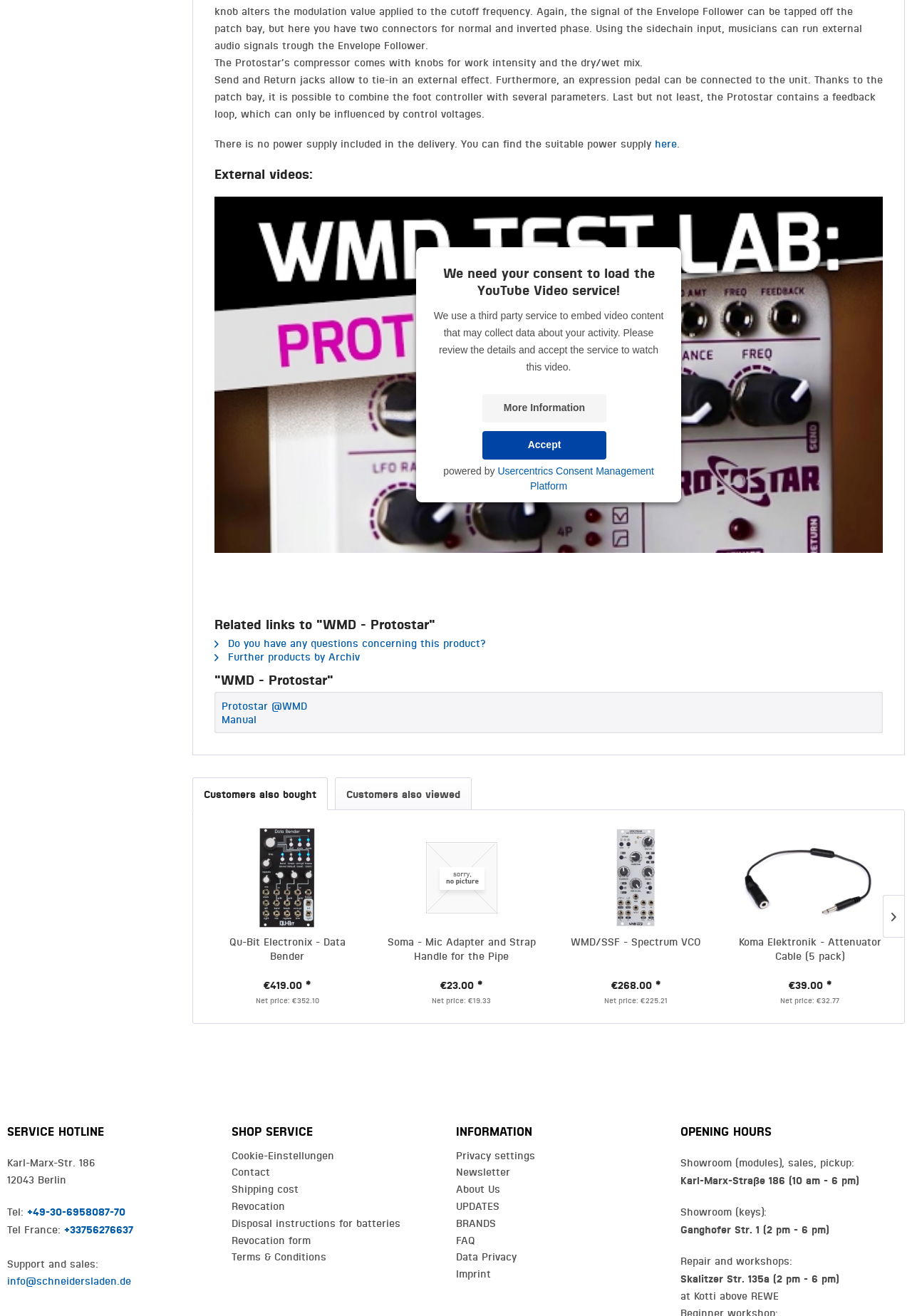What is the product name of the compressor?
Based on the image, give a one-word or short phrase answer.

Protostar